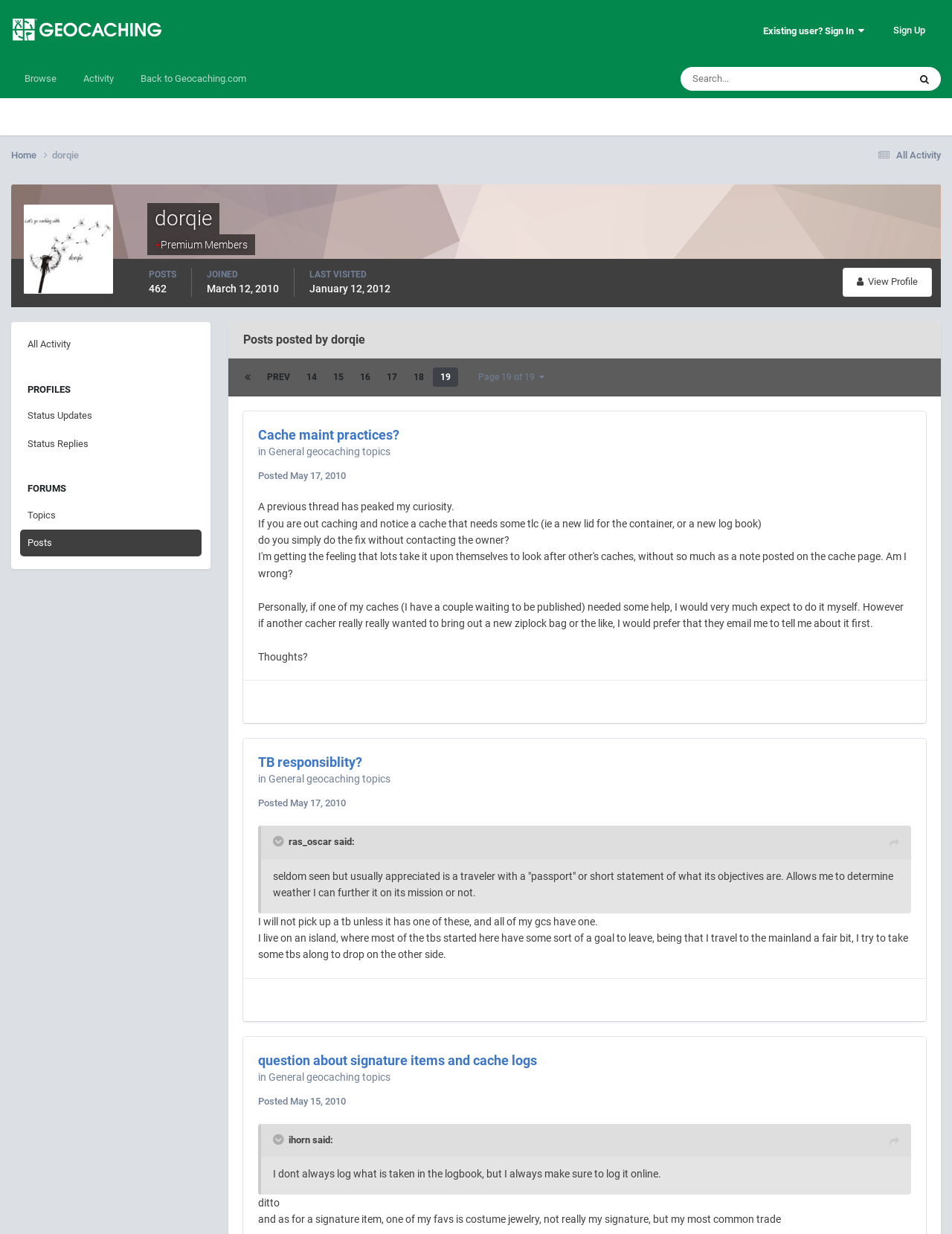What is the date of the last visit of dorqie?
Kindly give a detailed and elaborate answer to the question.

The date of the last visit of dorqie can be found in the time element on the webpage, which is 'January 12, 2012'.